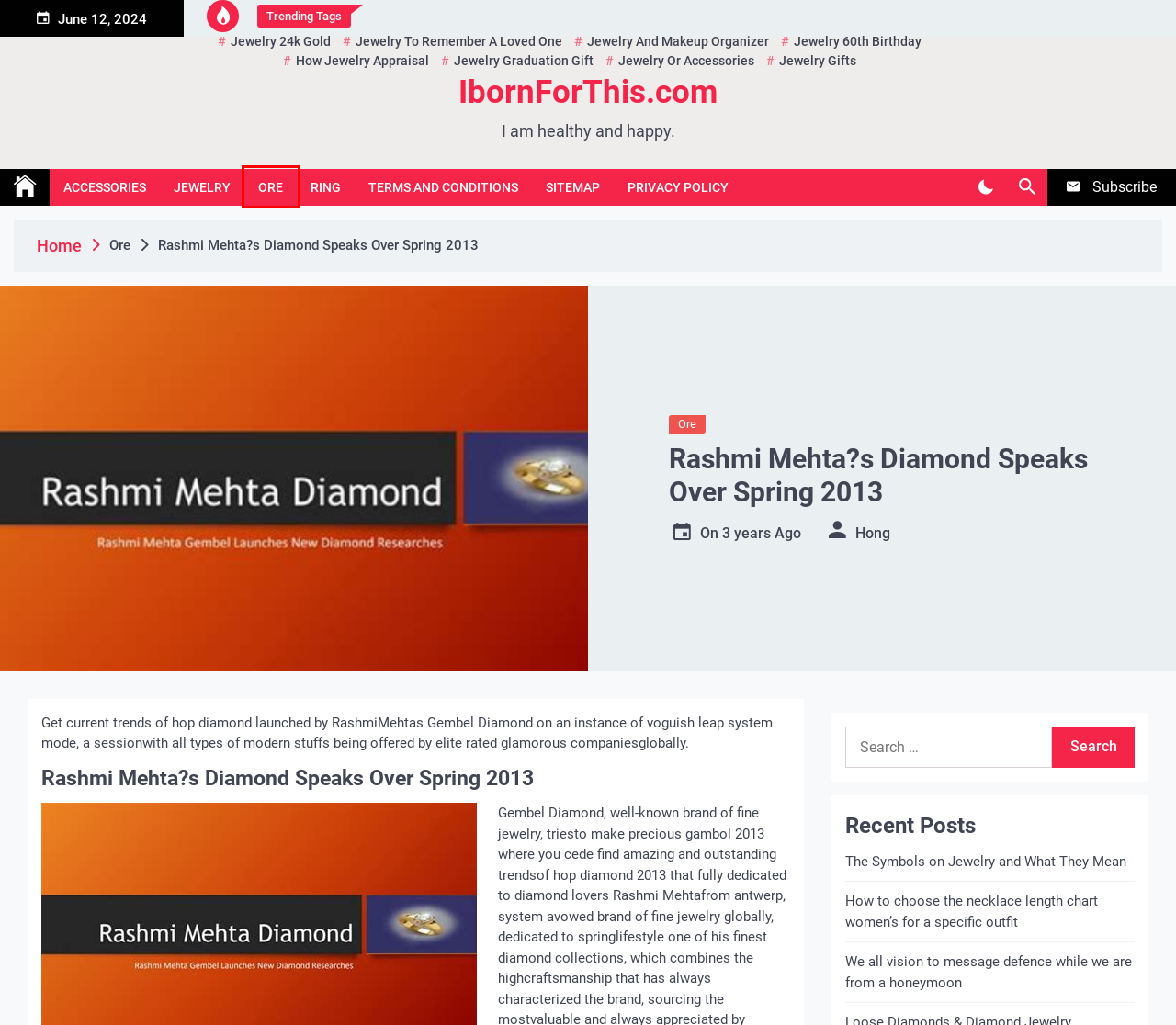Review the screenshot of a webpage containing a red bounding box around an element. Select the description that best matches the new webpage after clicking the highlighted element. The options are:
A. Ore Archives - IbornForThis.com
B. how jewelry appraisal Archives - IbornForThis.com
C. jewelry to remember a loved one Archives - IbornForThis.com
D. Accessories Archives - IbornForThis.com
E. jewelry graduation gift Archives - IbornForThis.com
F. jewelry 60th birthday Archives - IbornForThis.com
G. IbornForThis.com - I am healthy and happy.
H. Jewelry Archives - IbornForThis.com

A